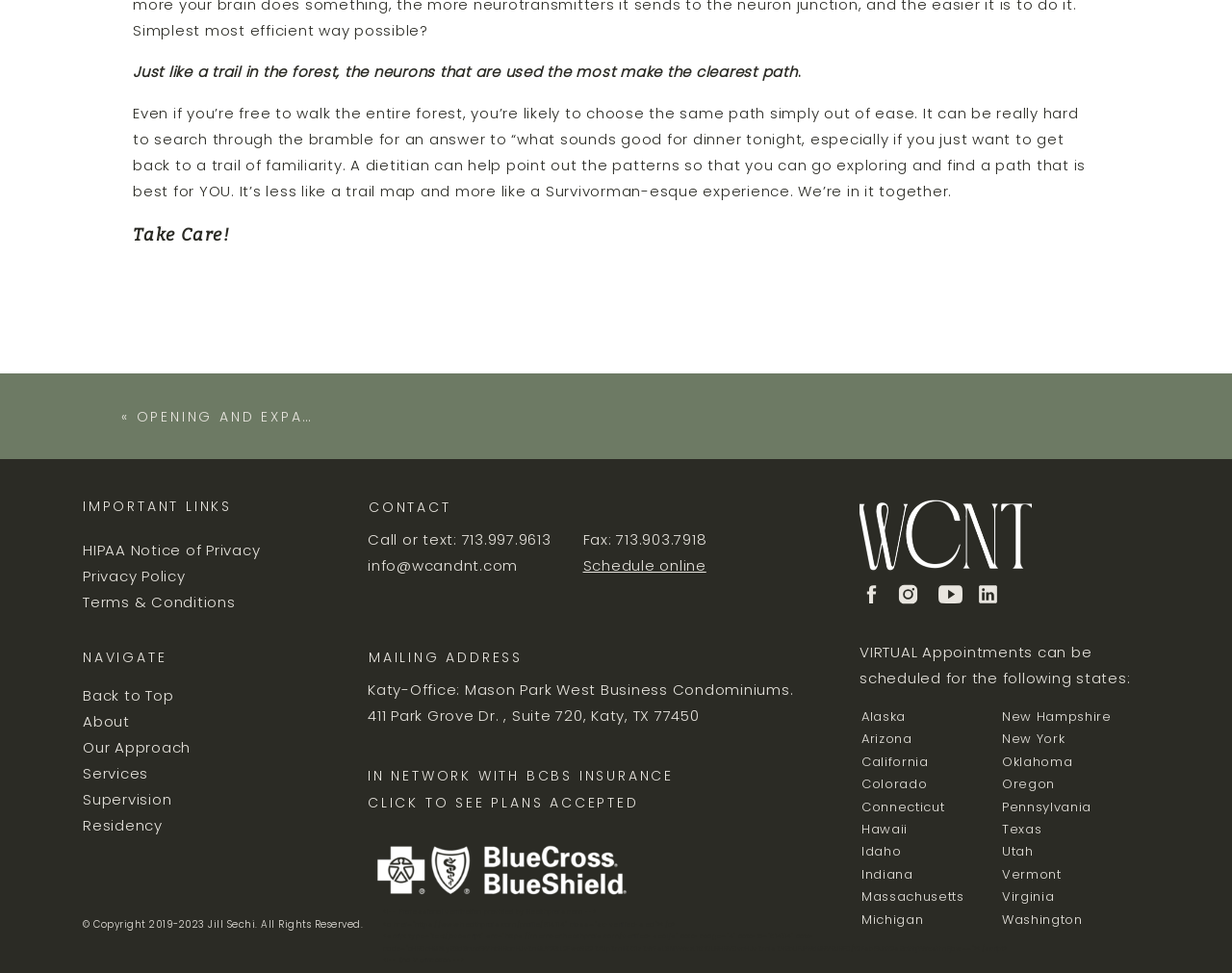Identify the bounding box coordinates of the specific part of the webpage to click to complete this instruction: "View the HIPAA Notice of Privacy".

[0.064, 0.555, 0.214, 0.576]